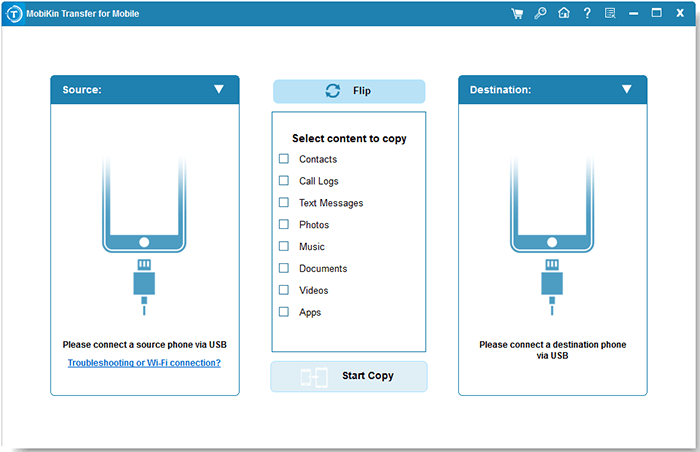What initiates the transfer process?
Based on the visual details in the image, please answer the question thoroughly.

The 'Start Copy' button is a prominent button located below the source and destination device sections. When clicked, it initiates the transfer process, ensuring a user-friendly experience for users transferring data between devices.